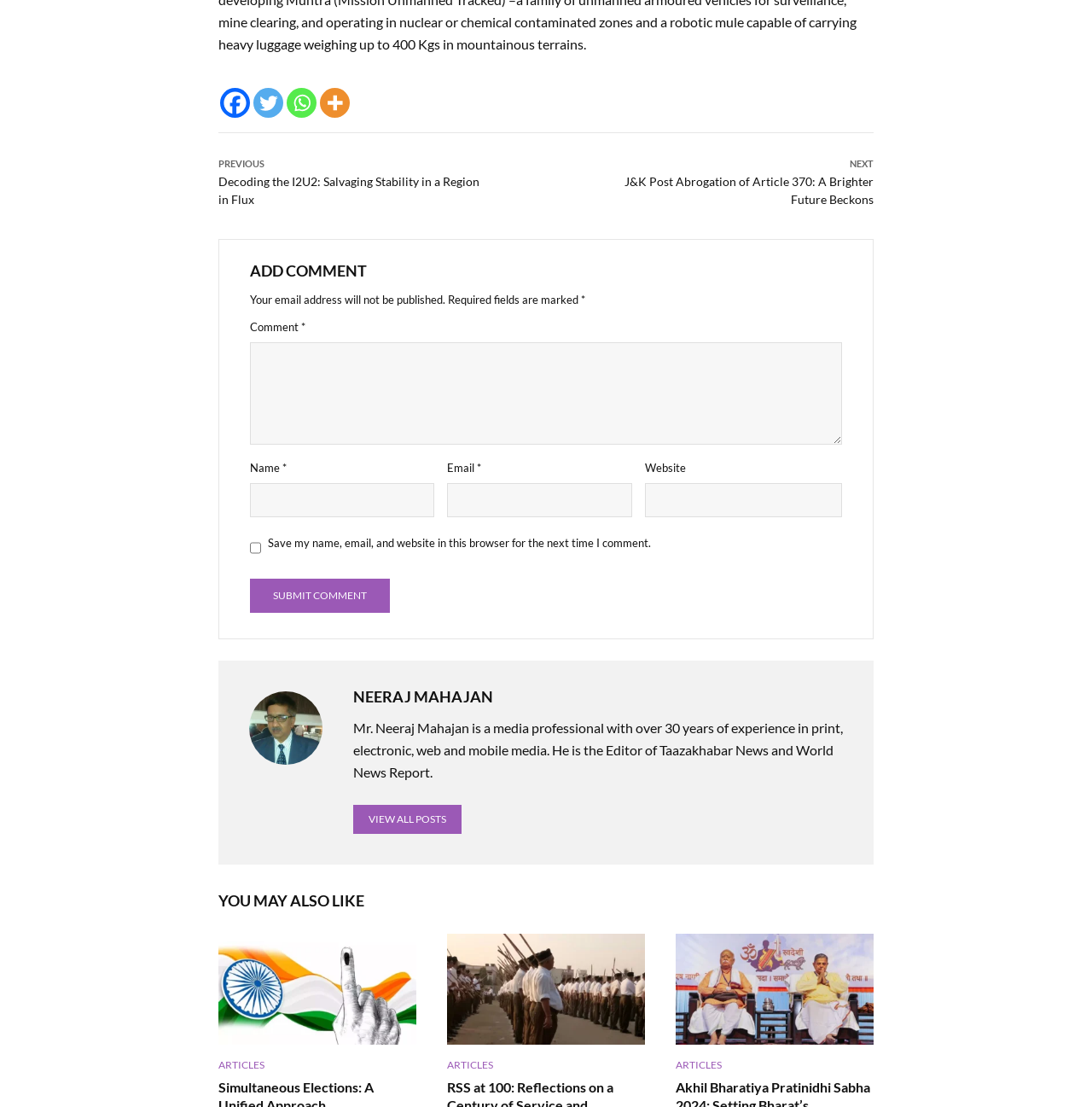Kindly determine the bounding box coordinates for the clickable area to achieve the given instruction: "Submit the comment".

[0.229, 0.523, 0.357, 0.554]